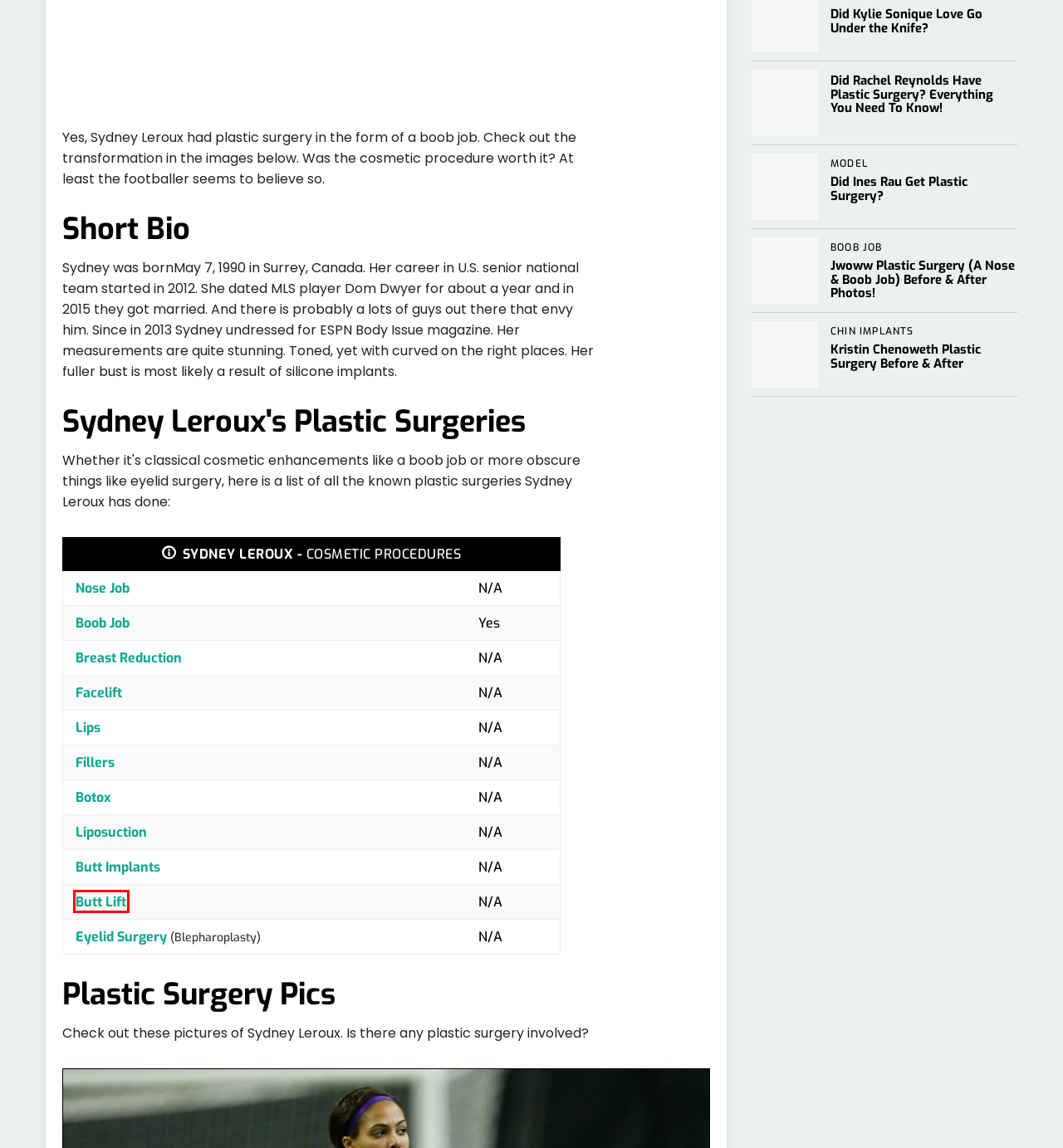You see a screenshot of a webpage with a red bounding box surrounding an element. Pick the webpage description that most accurately represents the new webpage after interacting with the element in the red bounding box. The options are:
A. Eyelid Surgery Archives - Plastic Surgery Talks
B. Liposuction Archives - Plastic Surgery Talks
C. Butt Lift Archives - Plastic Surgery Talks
D. Kristin Chenoweth Plastic Surgery Before & After - Plastic Surgery Talks
E. Jwoww Plastic Surgery (A Nose & Boob Job) Before & After Photos! - Plastic Surgery Talks
F. Fillers Archives - Plastic Surgery Talks
G. Did Rachel Reynolds Have Plastic Surgery? Everything You Need To Know! - Plastic Surgery Talks
H. Botox Archives - Plastic Surgery Talks

C